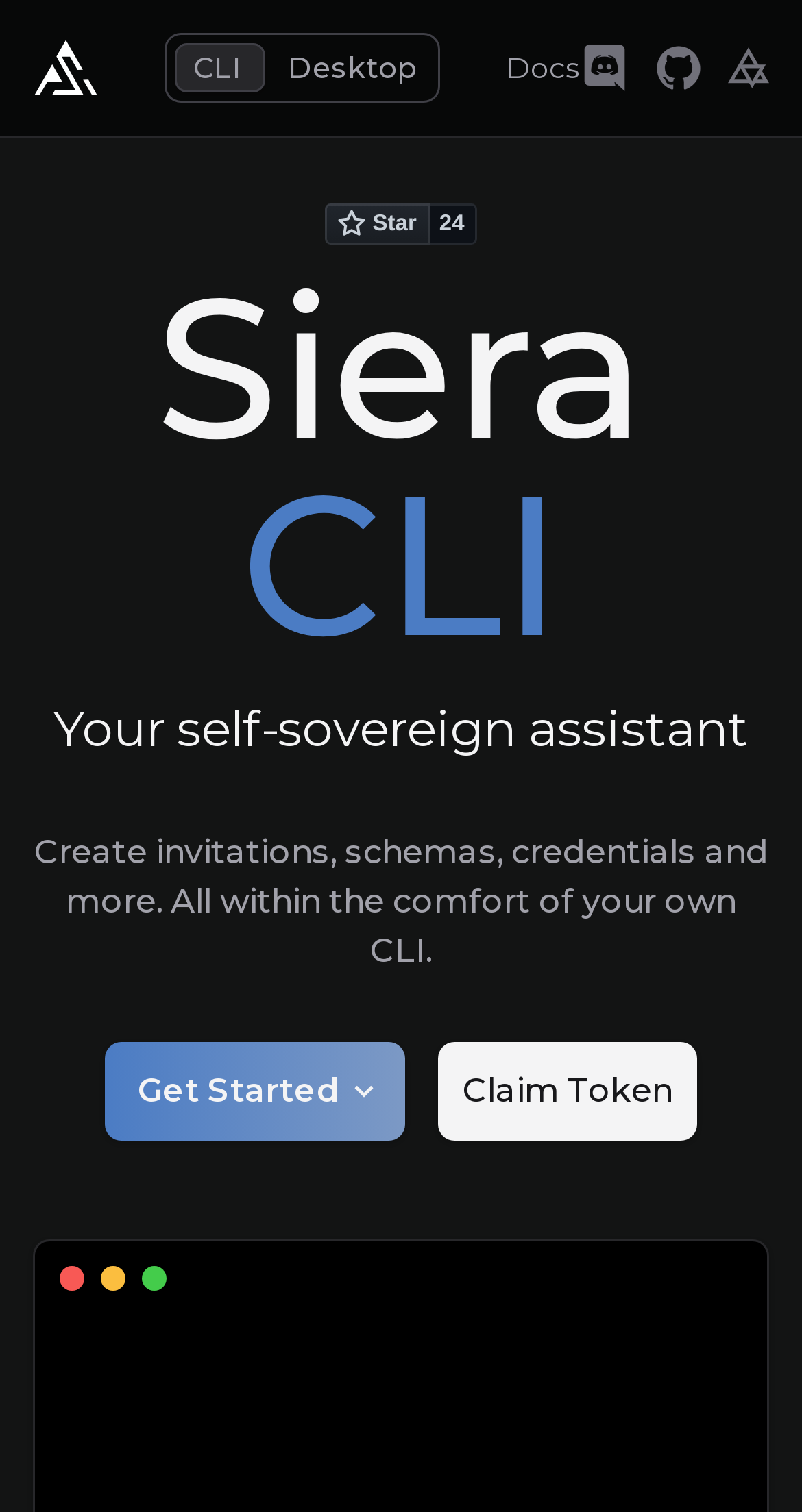Determine the bounding box coordinates for the element that should be clicked to follow this instruction: "claim token". The coordinates should be given as four float numbers between 0 and 1, in the format [left, top, right, bottom].

[0.546, 0.689, 0.869, 0.754]